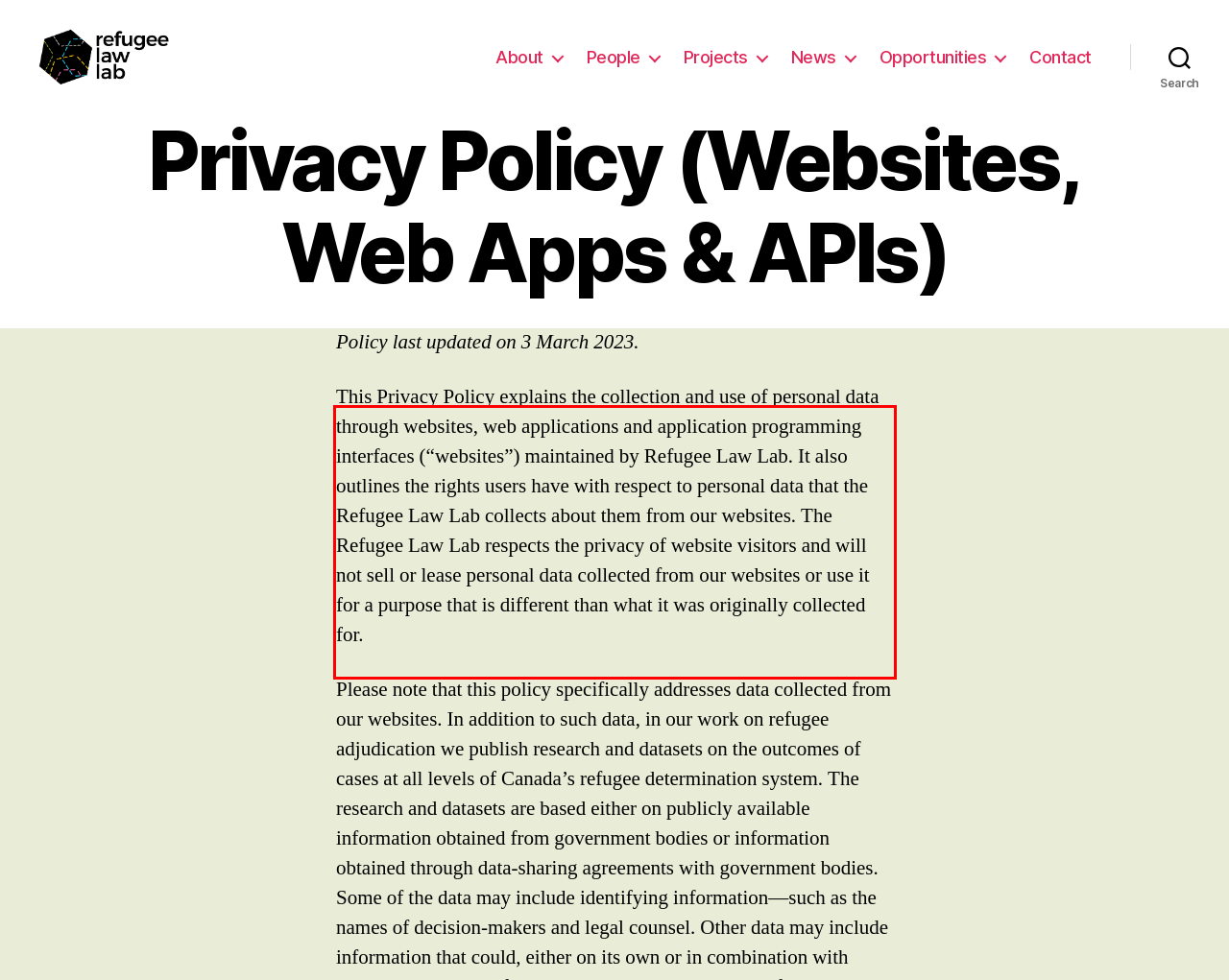Please extract the text content from the UI element enclosed by the red rectangle in the screenshot.

This Privacy Policy explains the collection and use of personal data through websites, web applications and application programming interfaces (“websites”) maintained by Refugee Law Lab. It also outlines the rights users have with respect to personal data that the Refugee Law Lab collects about them from our websites. The Refugee Law Lab respects the privacy of website visitors and will not sell or lease personal data collected from our websites or use it for a purpose that is different than what it was originally collected for.